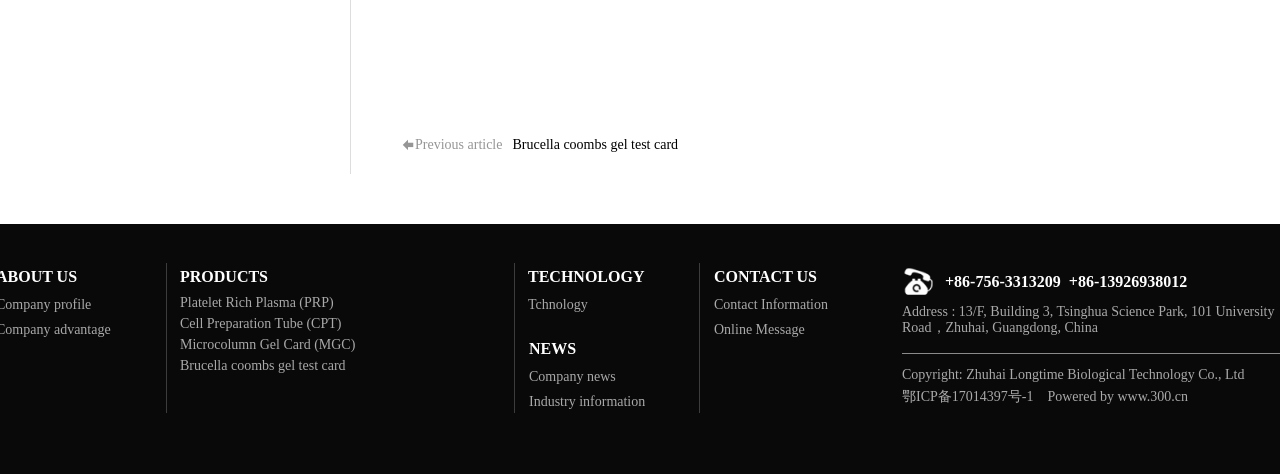Specify the bounding box coordinates of the element's area that should be clicked to execute the given instruction: "Contact us through Online Message". The coordinates should be four float numbers between 0 and 1, i.e., [left, top, right, bottom].

[0.558, 0.679, 0.629, 0.711]